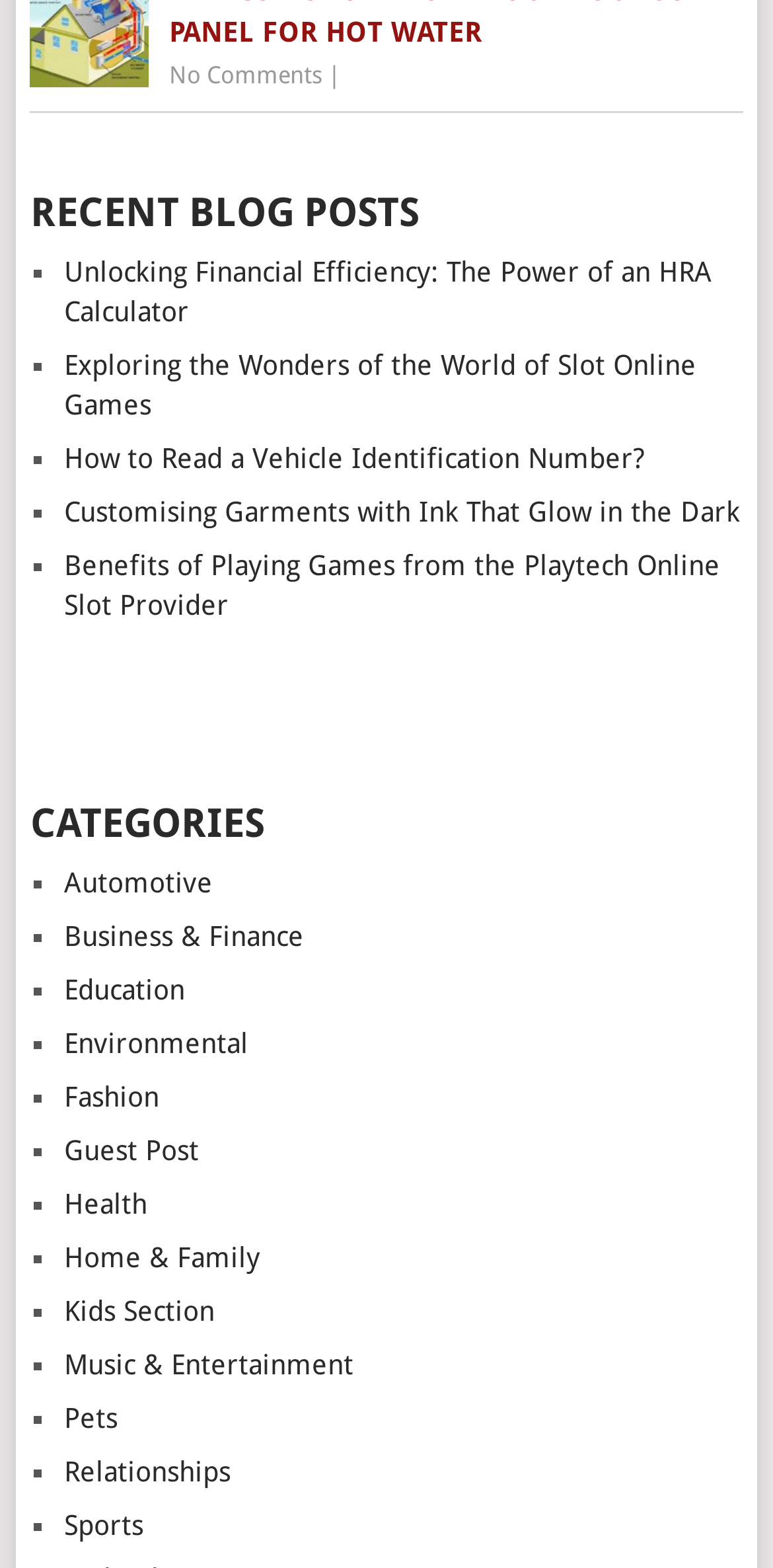Identify the bounding box coordinates for the element you need to click to achieve the following task: "Browse music and entertainment section". The coordinates must be four float values ranging from 0 to 1, formatted as [left, top, right, bottom].

[0.083, 0.86, 0.457, 0.881]